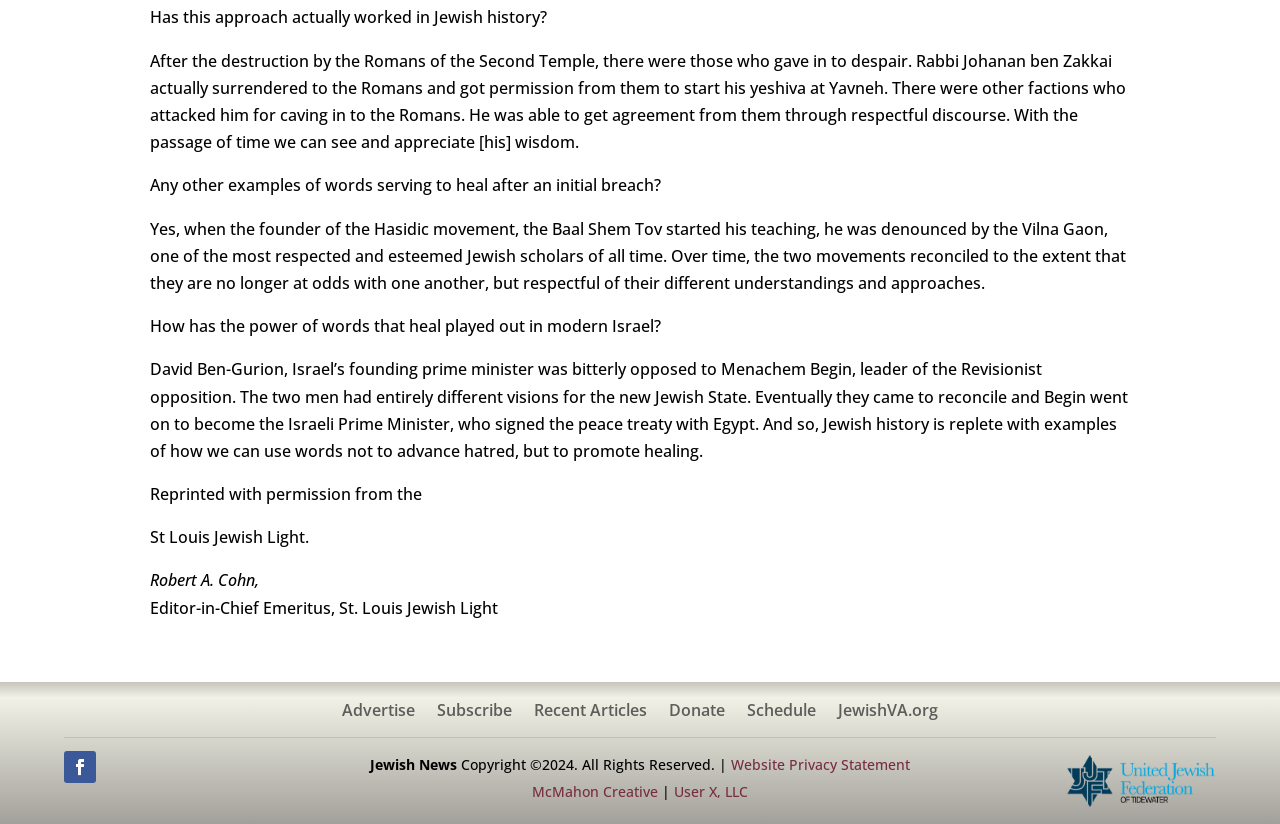Kindly determine the bounding box coordinates for the clickable area to achieve the given instruction: "Check Website Privacy Statement".

[0.571, 0.917, 0.711, 0.94]